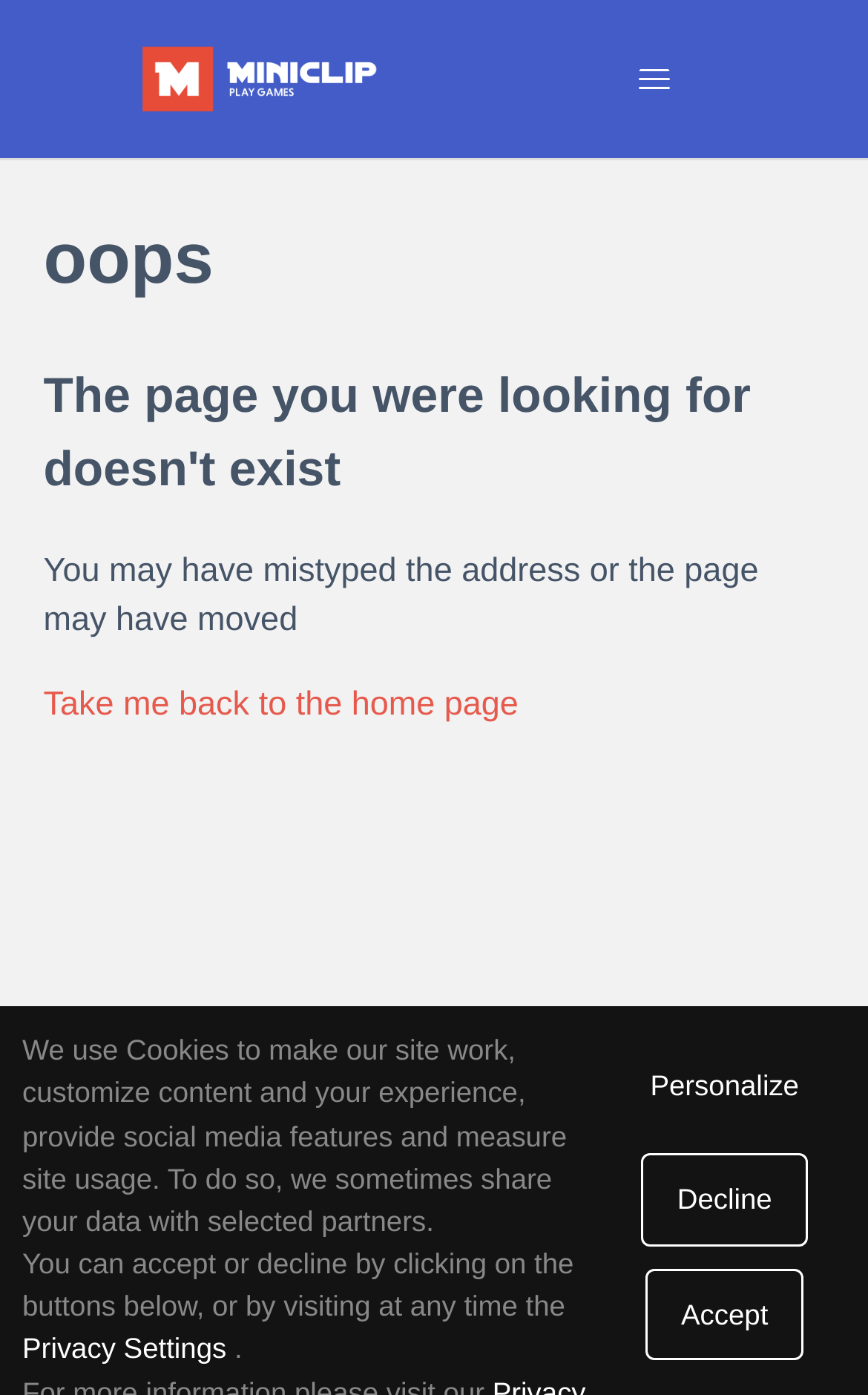What is the suggested action for the user?
Using the image as a reference, deliver a detailed and thorough answer to the question.

The page provides a link with the text 'Take me back to the home page', suggesting that the user can click on it to return to the home page.